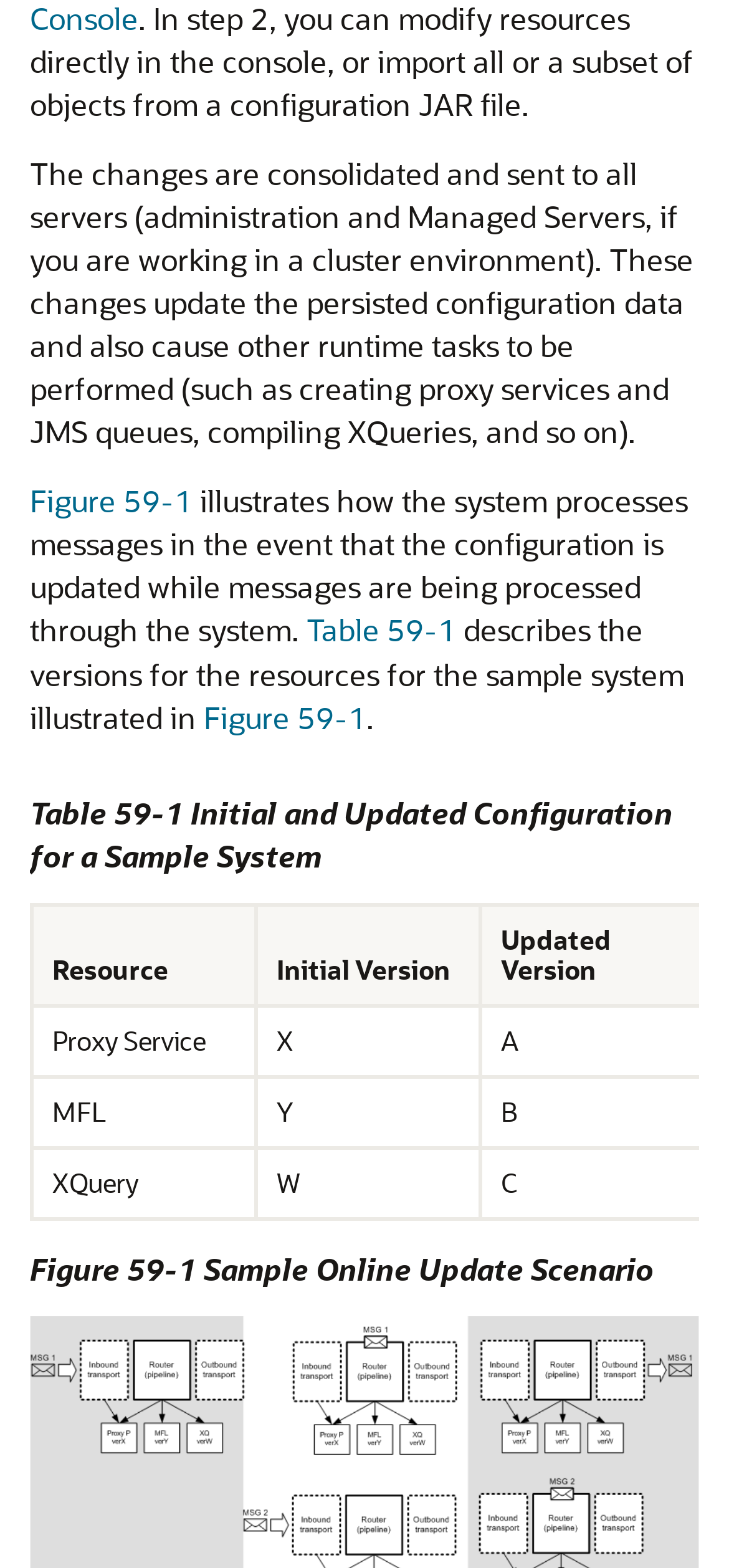What should be done to verify the proxy service operates as required?
Using the visual information from the image, give a one-word or short-phrase answer.

Test the proxy service